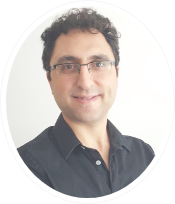Please reply to the following question using a single word or phrase: 
What is Aydogan Yanilmaz's contribution to NLP?

Building advanced NLP technologies